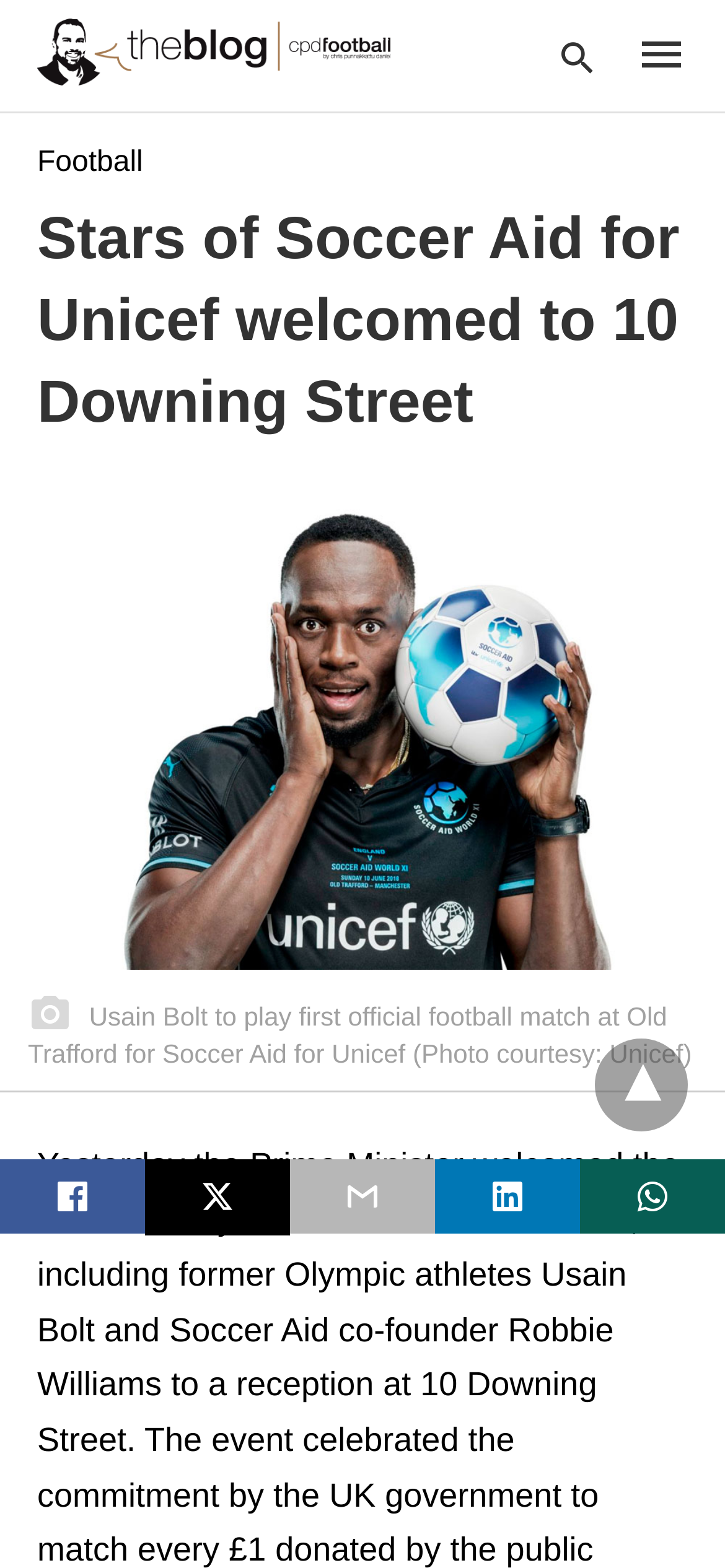Provide a comprehensive description of the webpage.

The webpage appears to be an article about British Prime Minister Theresa May welcoming the stars of Soccer Aid for Unicef to a reception at 10 Downing Street. 

At the top left of the page, there is a link to "The Blog > CPD Football by Chris Punnakkattu Daniel" accompanied by an image. Next to it, on the right, is a search bar with a label "Type your query" and a description "Type your search query and hit enter:". 

Below the search bar, there is a link to "Football" on the left, and a heading that repeats the title of the article "Stars of Soccer Aid for Unicef welcomed to 10 Downing Street". 

The main content of the page is an image of Usain Bolt playing football, with a caption "Usain Bolt to play first official football match at Old Trafford for Soccer Aid for Unicef (Photo courtesy: Unicef)". 

Below the image, there is a paragraph of text that starts with "Yesterday the Prime Minister welcomed the stars of this year’s". 

On the bottom left of the page, there are five social media sharing links, represented by icons, including Twitter. On the bottom right, there is a dropdown menu represented by a "▾" symbol.